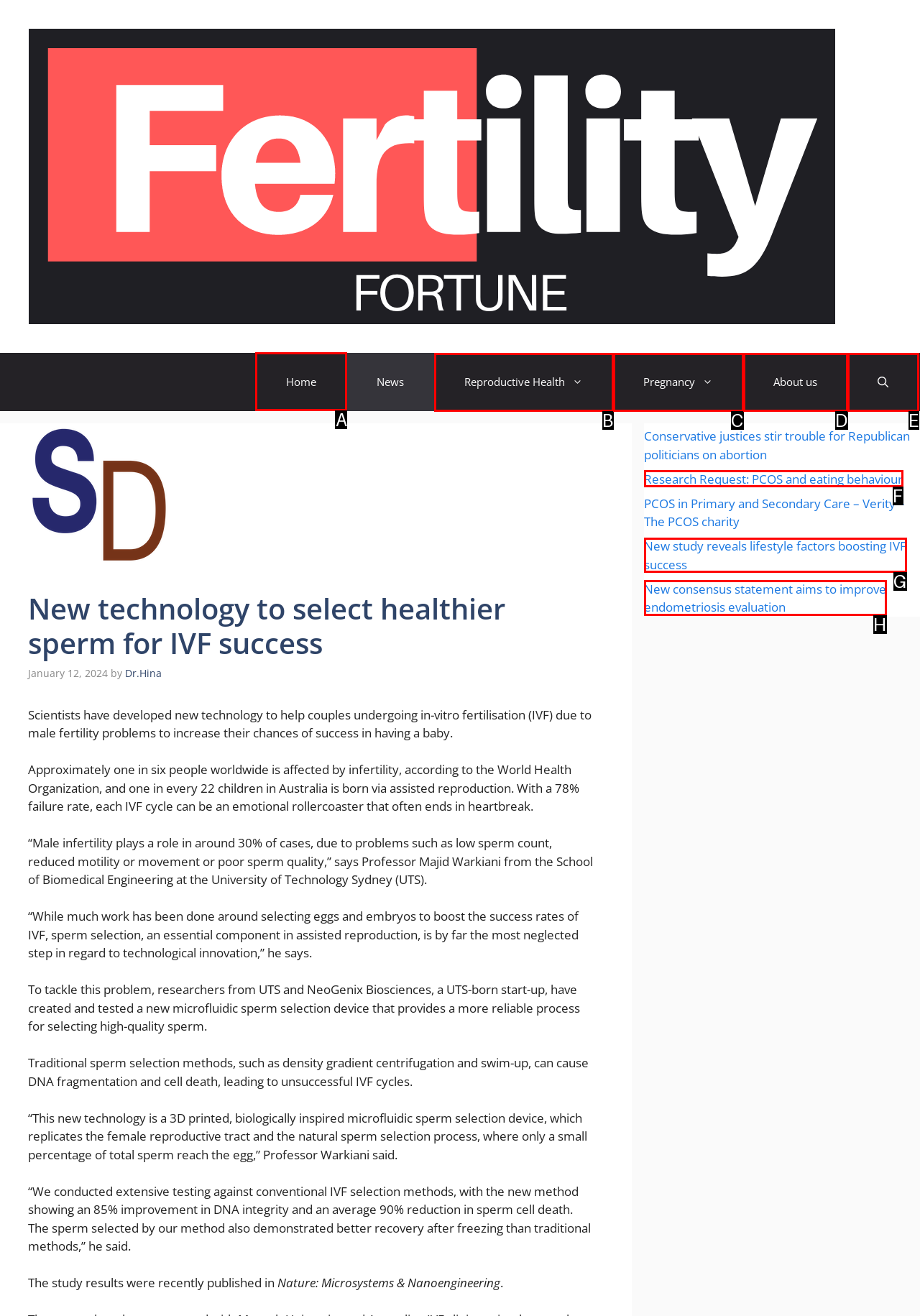Select the correct HTML element to complete the following task: Click the 'Home' link
Provide the letter of the choice directly from the given options.

A